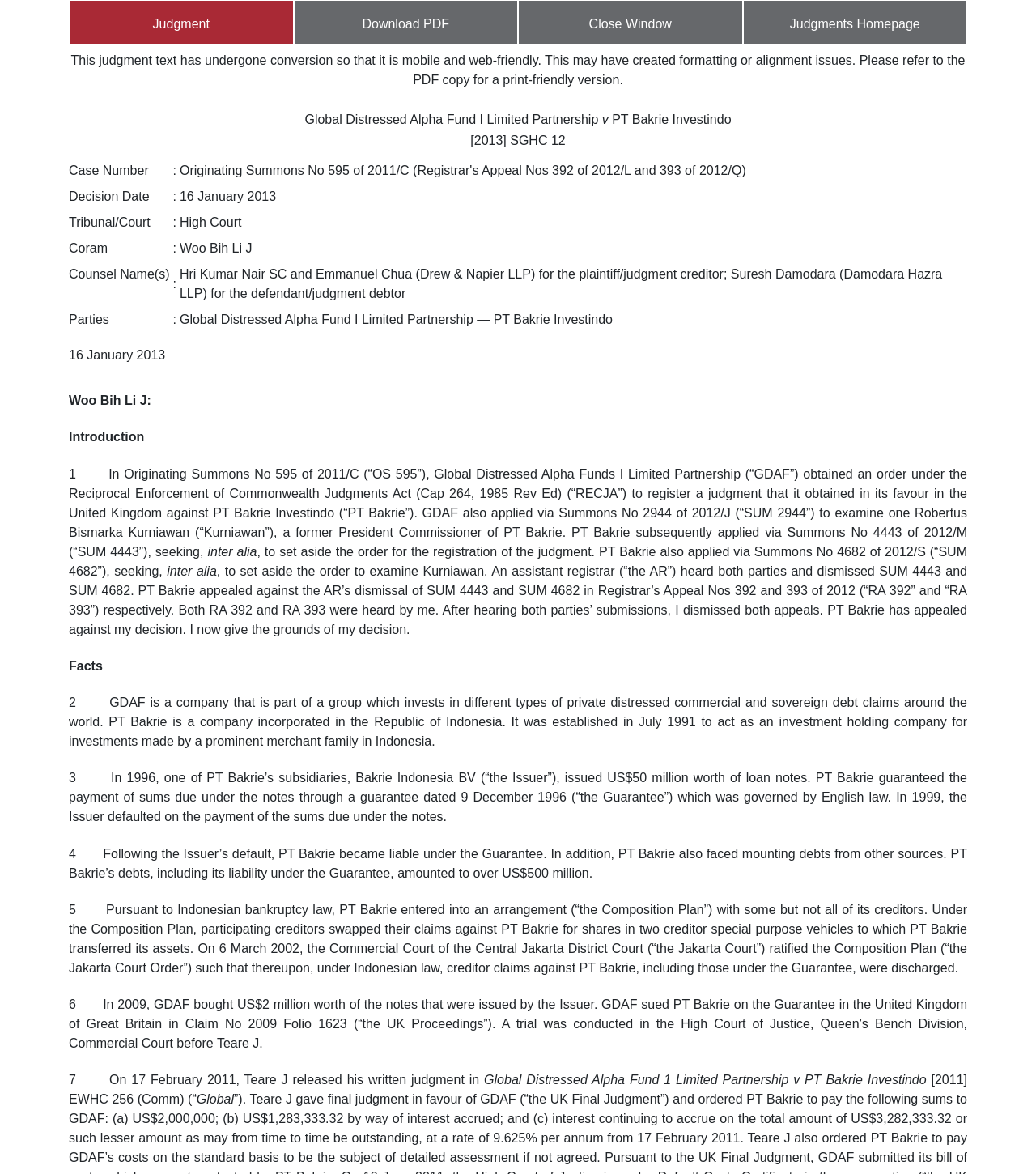What is the case number?
Refer to the image and give a detailed answer to the question.

I found the answer by looking at the table with the case information, where the first row has the label 'Case Number' and the corresponding value is 'Originating Summons No 595 of 2011/C (Registrar's Appeal Nos 392 of 2012/L and 393 of 2012/Q)'.